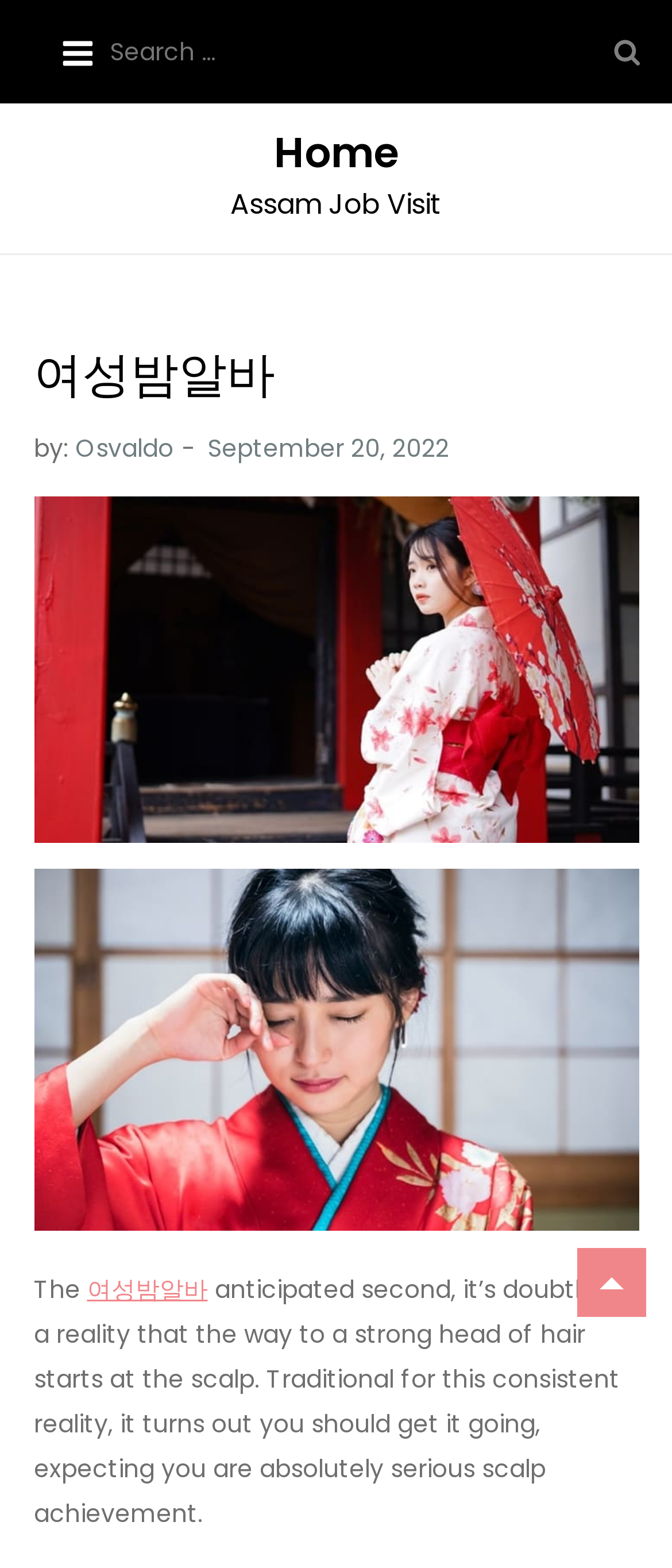What is the main topic of the article?
Based on the image, provide a one-word or brief-phrase response.

Hair care